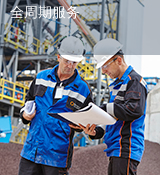What is the background of the image?
Please answer the question with a detailed response using the information from the screenshot.

The background of the image shows machinery and equipment, which suggests that the engineers are at an industrial site, likely discussing a project or reviewing documents related to the site.